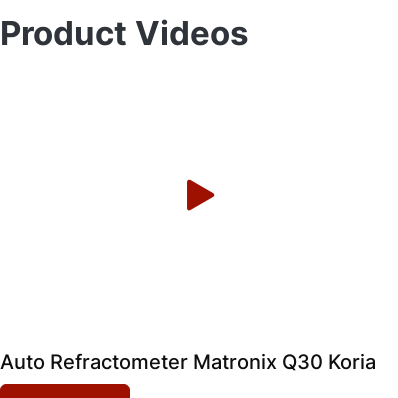Explain in detail what you see in the image.

The image showcases the "Auto Refractometer Matronix Q30 Koria," prominently featured within the section dedicated to product videos. The title "Product Videos" highlights the focus on audiovisual content showcasing this particular device. Below the image, a play button invites viewers to engage with the video presentation, suggesting that it will provide insights and demonstrations of the refractometer's features and functionalities. This visual element is designed to attract attention, positioned within a clean and organized layout that emphasizes the importance of the Auto Refractometer in the context of medical equipment.